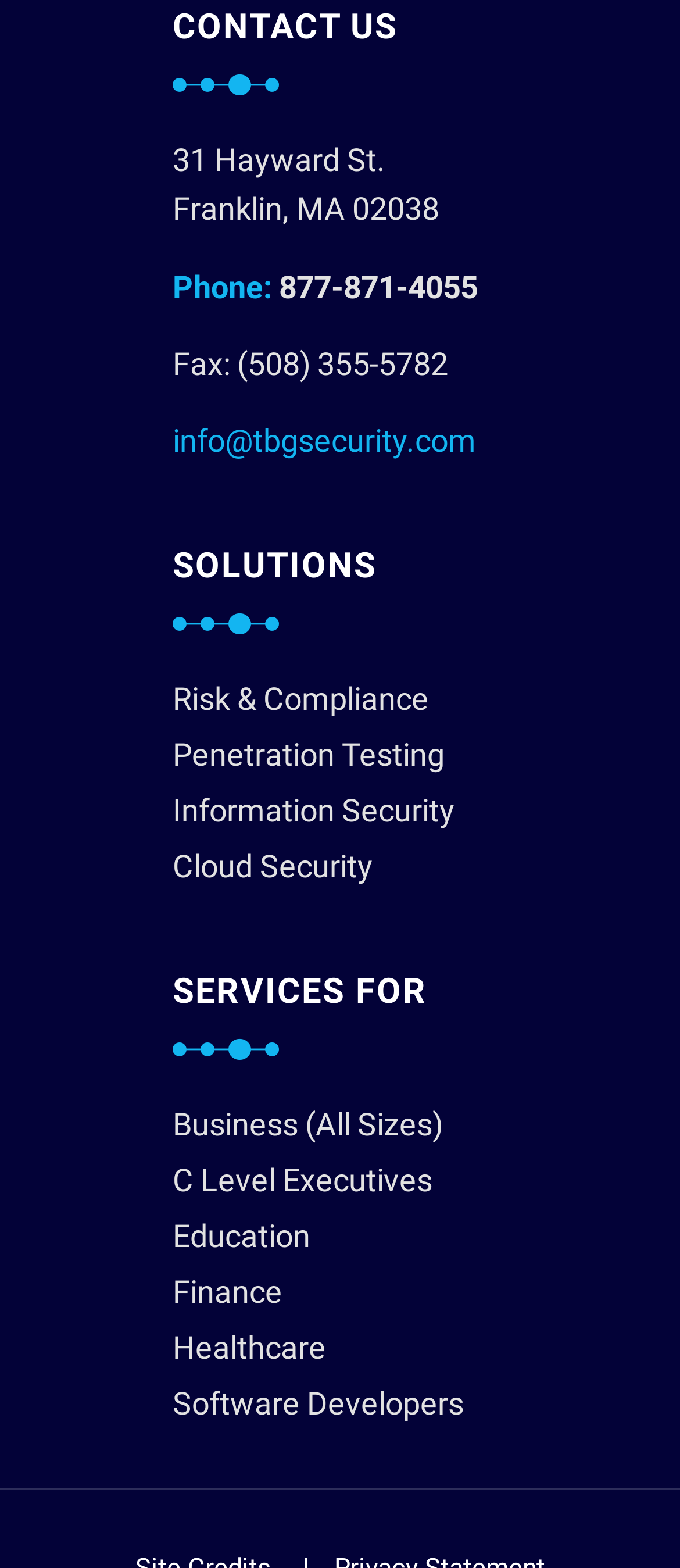What is the address of the company?
Based on the screenshot, give a detailed explanation to answer the question.

I found the address by looking at the link element under the 'CONTACT US' heading, which says '31 Hayward St. Franklin, MA 02038'.